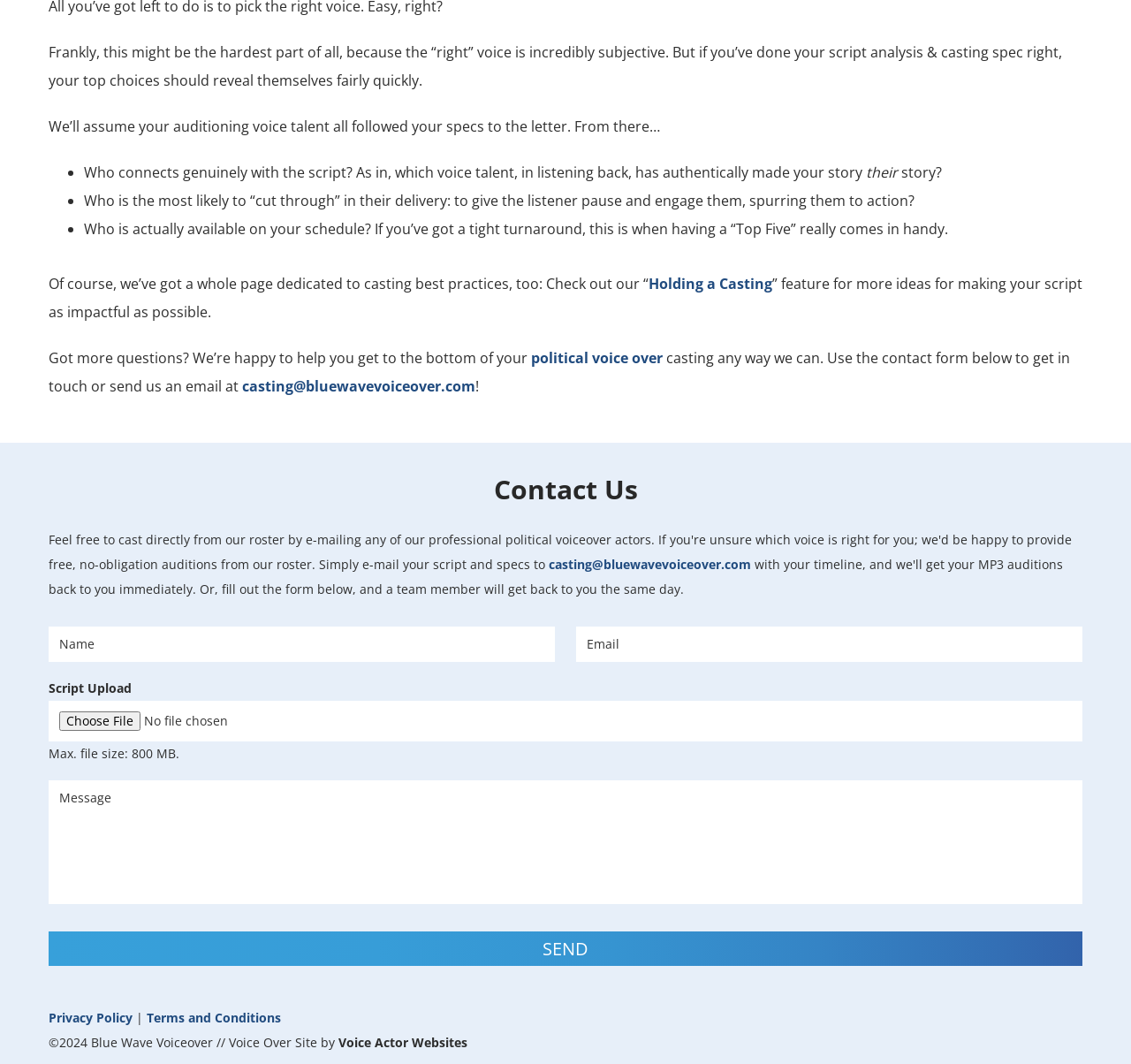What is the purpose of the 'Script Upload' button?
Can you give a detailed and elaborate answer to the question?

The 'Script Upload' button is located below the 'Contact Us' heading and is accompanied by a 'Max. file size: 800 MB.' text. This suggests that the button is intended for users to upload a script, likely for voiceover casting purposes, as hinted by the surrounding text and links.